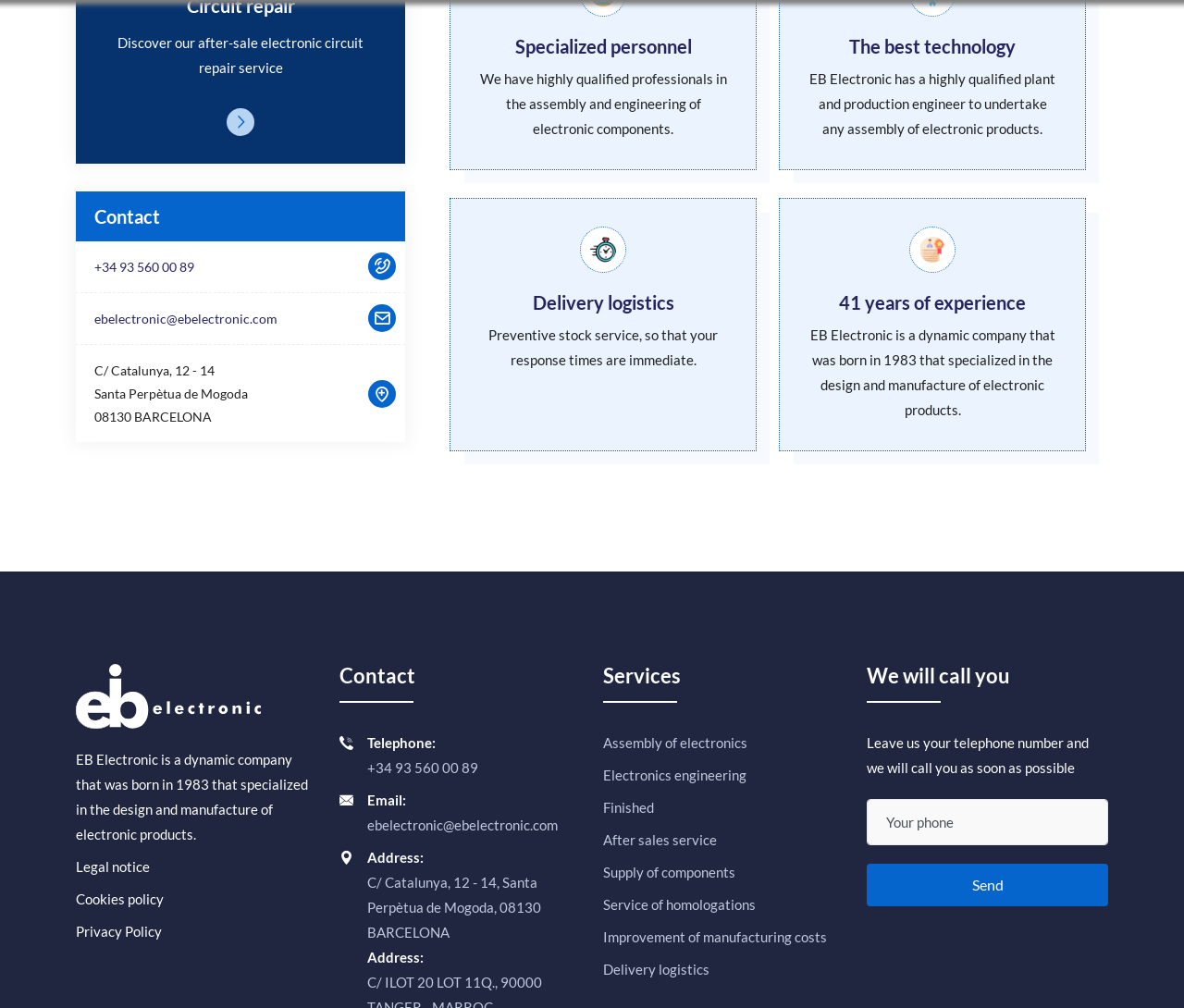Based on the image, provide a detailed and complete answer to the question: 
What is the company's area of specialization?

The company's area of specialization can be inferred from the text on the webpage, which mentions 'electronic circuit repair service', 'assembly and engineering of electronic components', and 'design and manufacture of electronic products'.